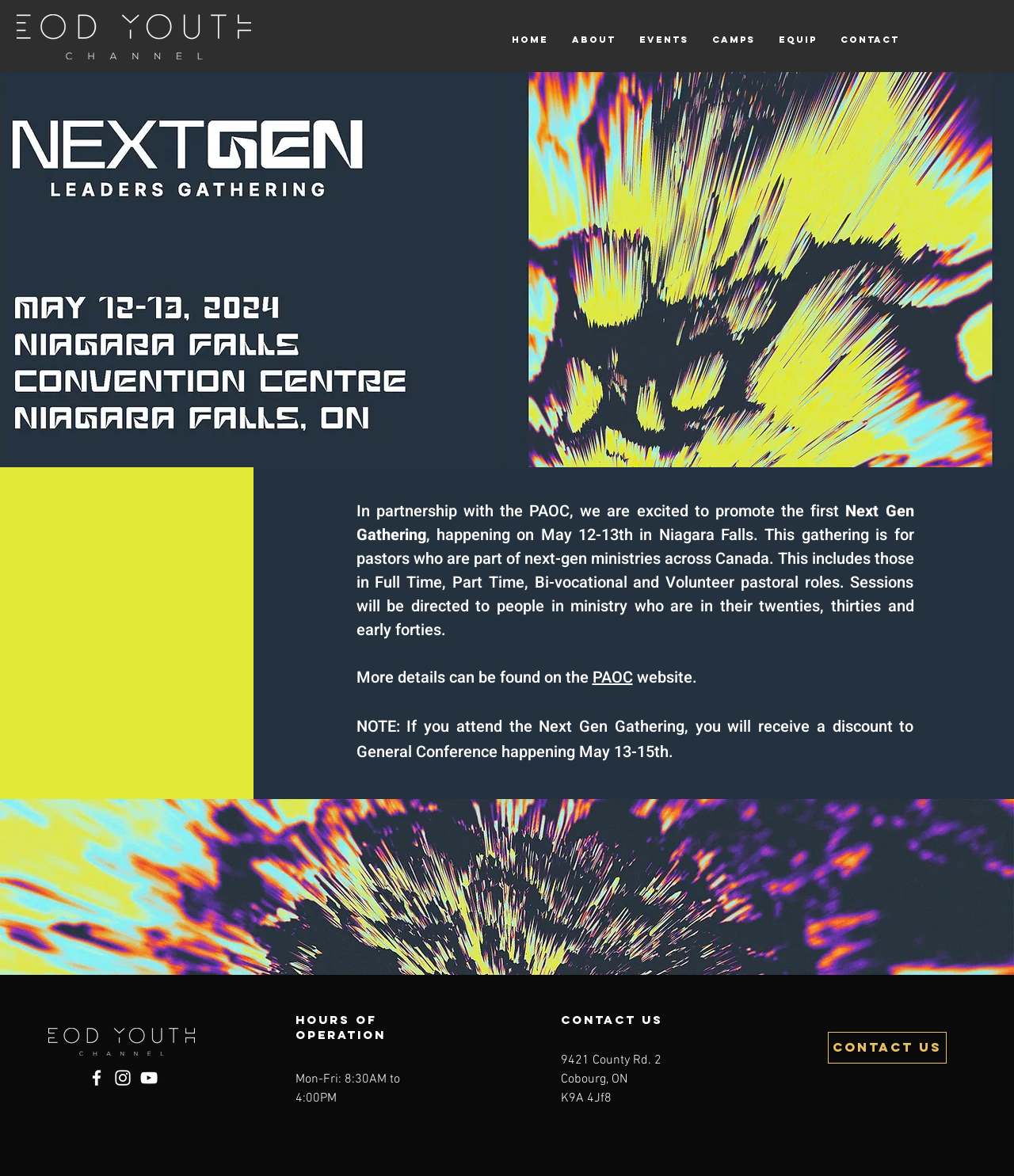Please find the bounding box coordinates of the element that you should click to achieve the following instruction: "Click the CONTACT US link". The coordinates should be presented as four float numbers between 0 and 1: [left, top, right, bottom].

[0.816, 0.877, 0.933, 0.904]